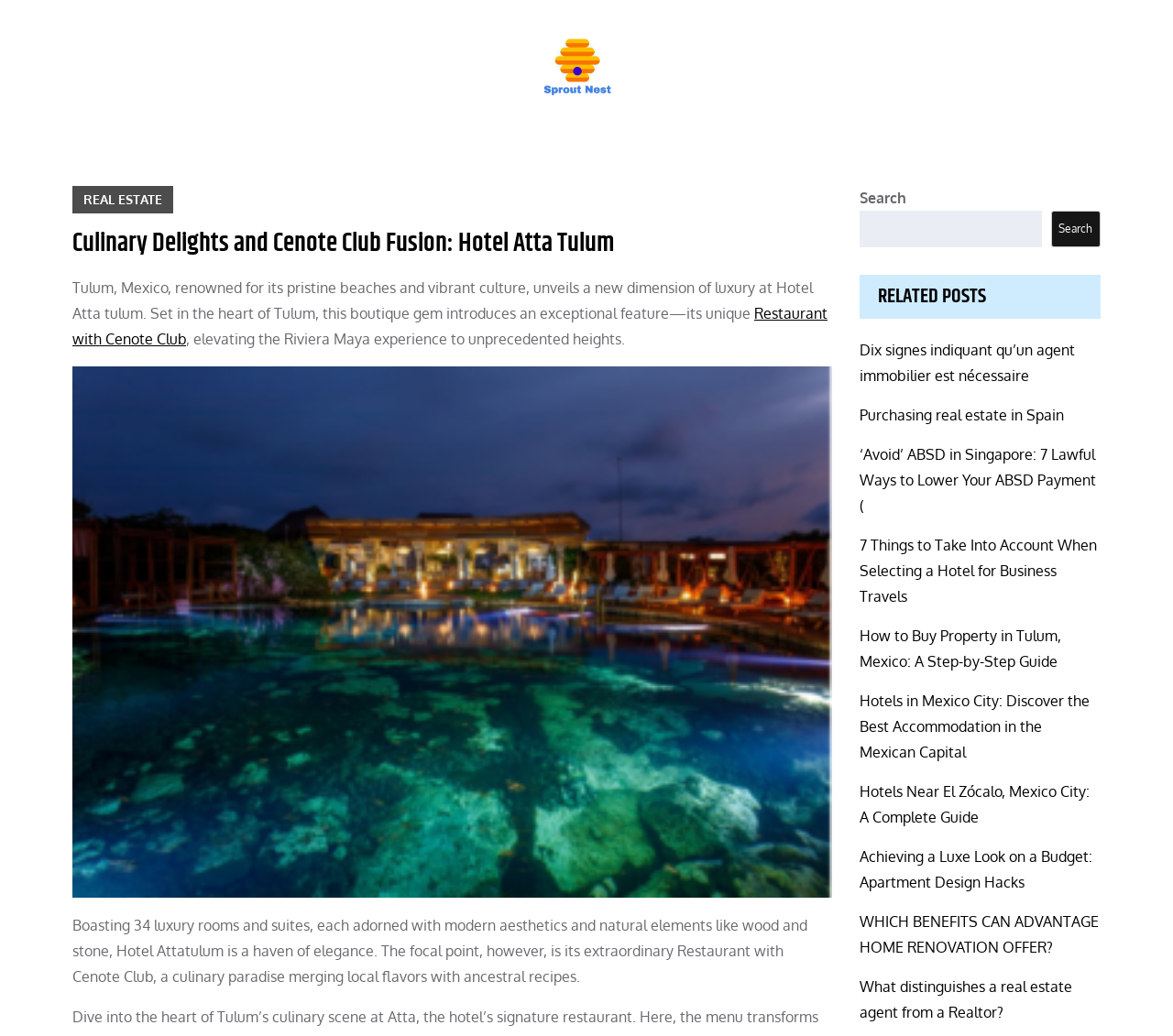Can you find the bounding box coordinates for the element to click on to achieve the instruction: "Explore 'REAL ESTATE'"?

[0.062, 0.179, 0.148, 0.206]